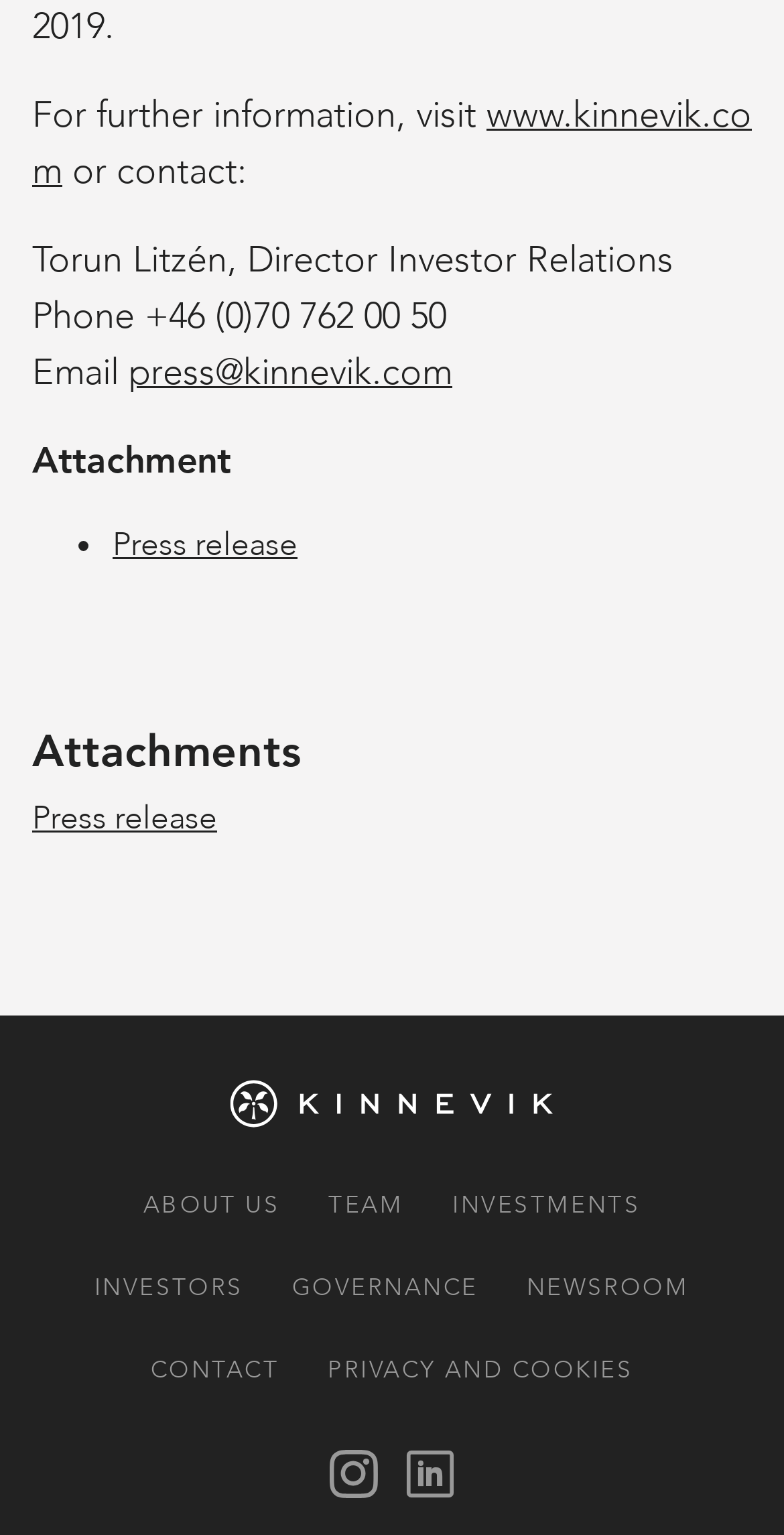Respond to the question below with a single word or phrase:
How many social media links are at the bottom of the page?

2